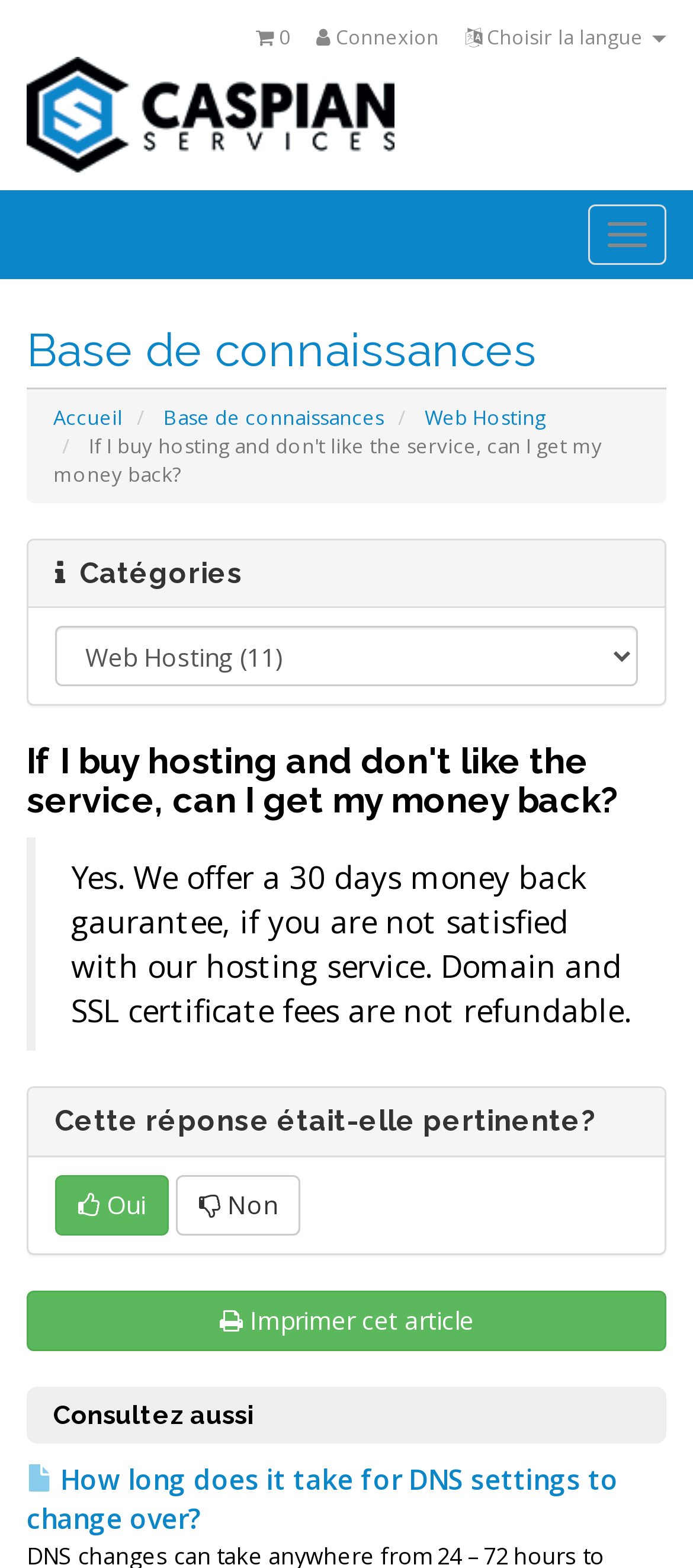Give a short answer to this question using one word or a phrase:
What is the company name?

Caspian Services, Inc.